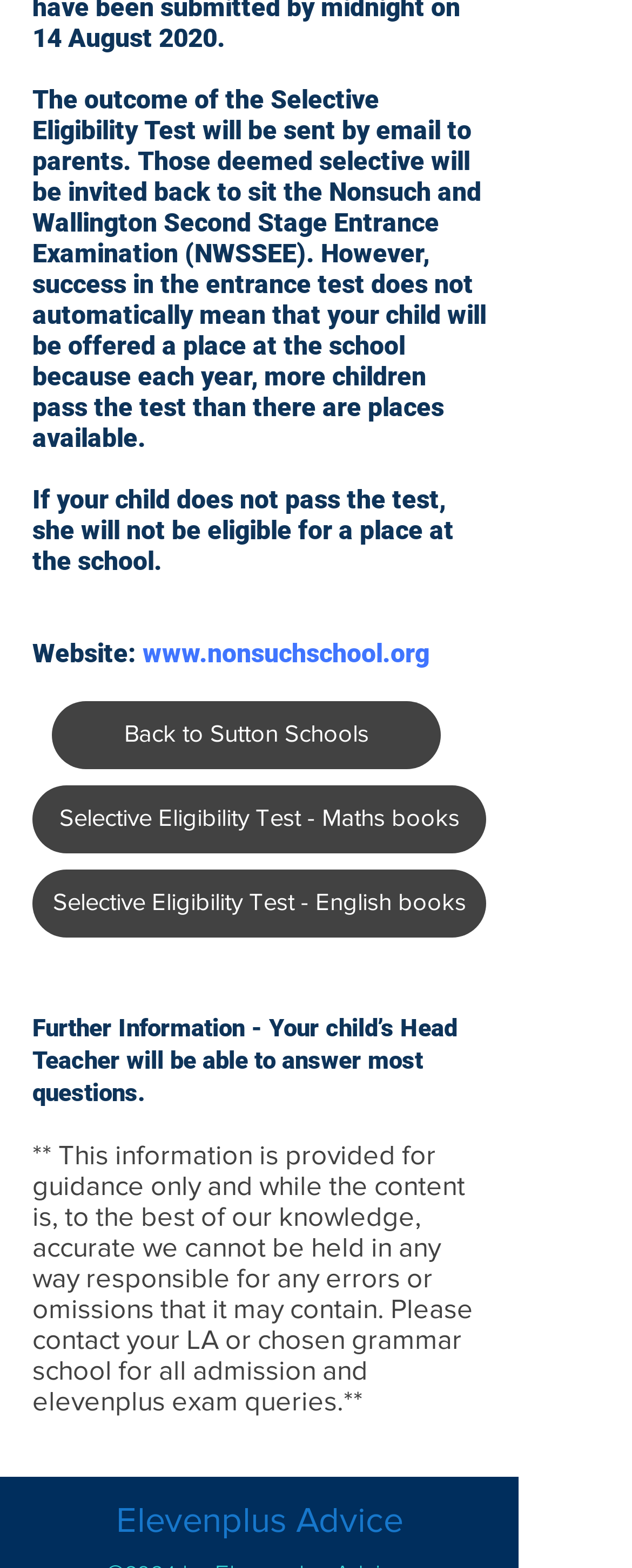What is the purpose of the Selective Eligibility Test?
Refer to the image and provide a one-word or short phrase answer.

To determine eligibility for a school